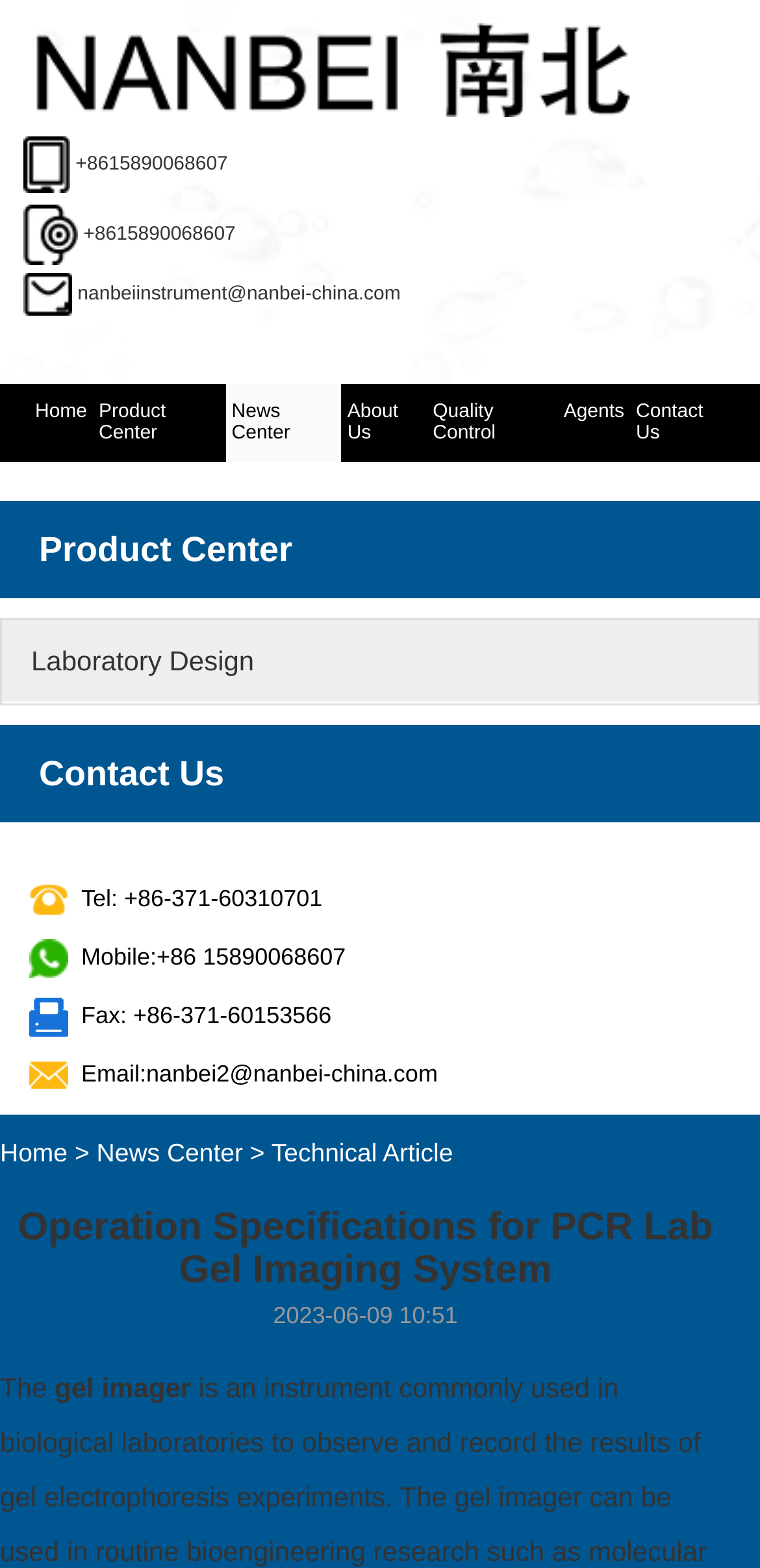Locate the bounding box coordinates of the element to click to perform the following action: 'Click the 'Home' link'. The coordinates should be given as four float values between 0 and 1, in the form of [left, top, right, bottom].

[0.038, 0.245, 0.122, 0.281]